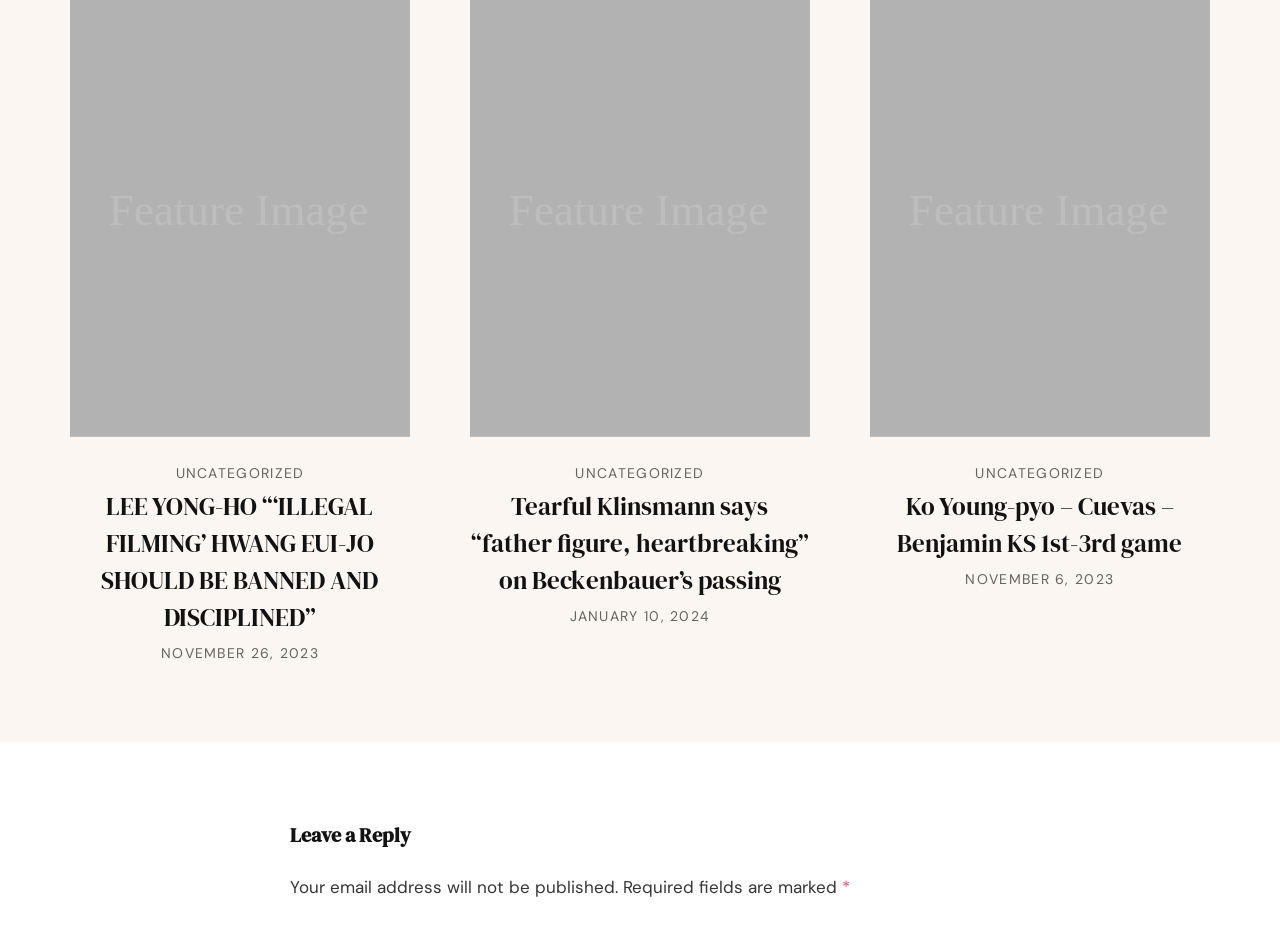Find the bounding box coordinates of the element you need to click on to perform this action: 'Click on 'LEE YONG-HO “‘ILLEGAL FILMING’ HWANG EUI-JO SHOULD BE BANNED AND DISCIPLINED”''. The coordinates should be represented by four float values between 0 and 1, in the format [left, top, right, bottom].

[0.079, 0.513, 0.296, 0.665]